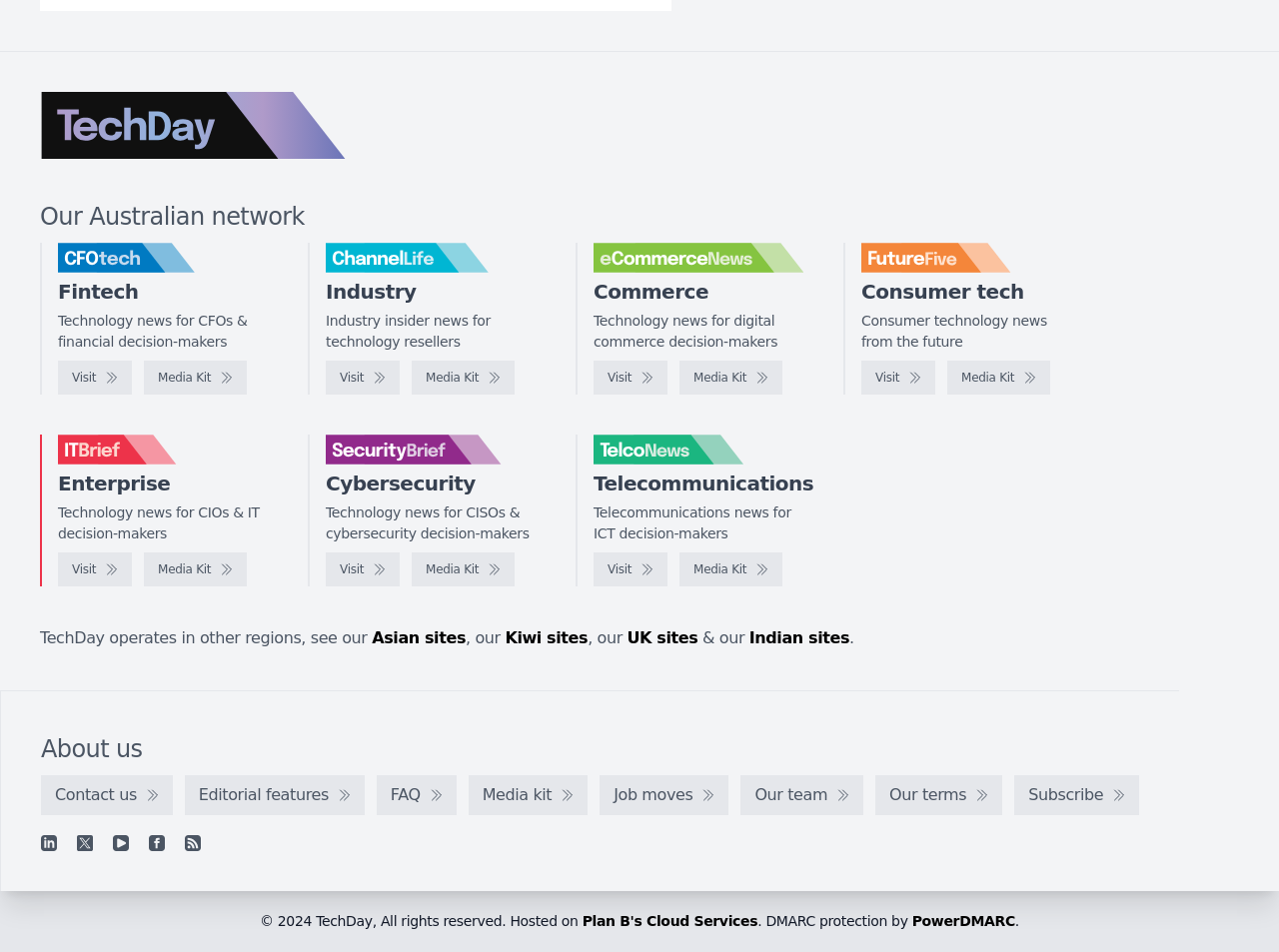Determine the bounding box coordinates of the section to be clicked to follow the instruction: "Explore Australian network". The coordinates should be given as four float numbers between 0 and 1, formatted as [left, top, right, bottom].

[0.031, 0.213, 0.238, 0.242]